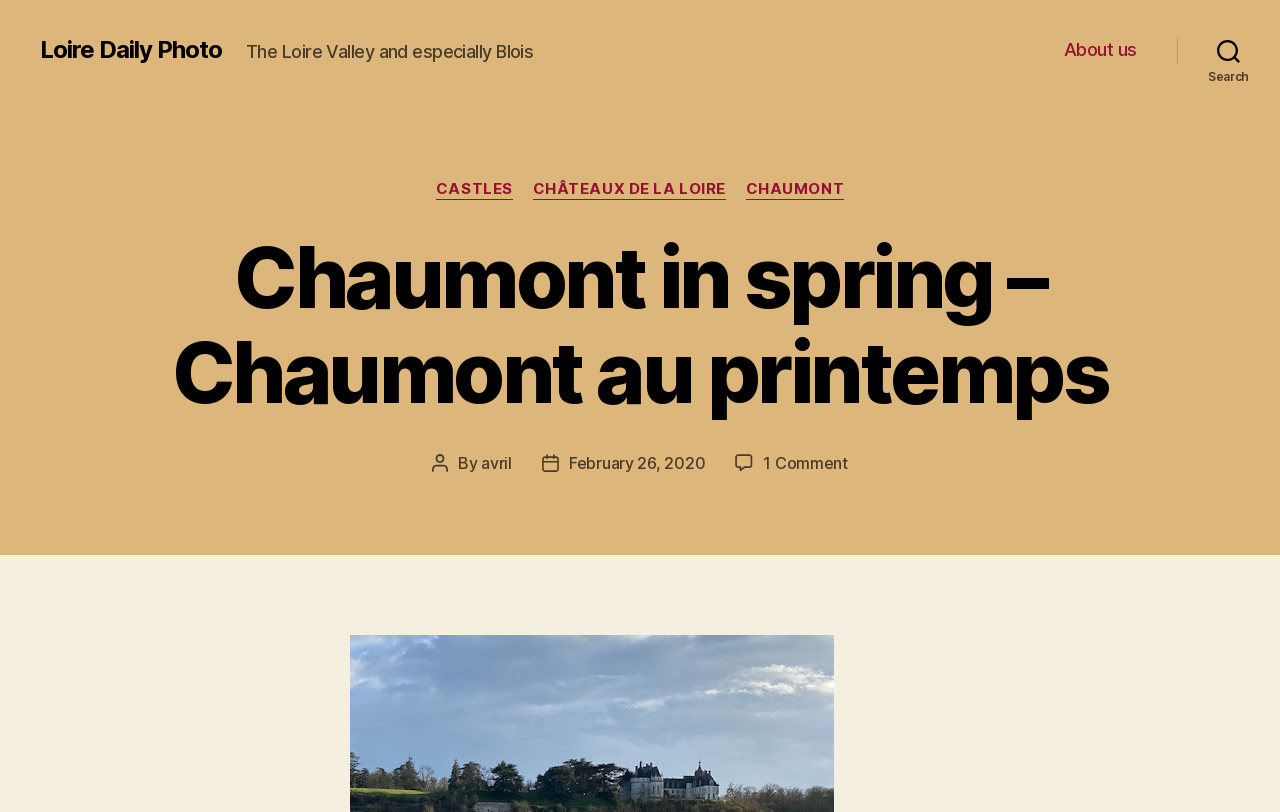Identify the bounding box coordinates for the region of the element that should be clicked to carry out the instruction: "go to Loire Daily Photo". The bounding box coordinates should be four float numbers between 0 and 1, i.e., [left, top, right, bottom].

[0.031, 0.047, 0.173, 0.076]